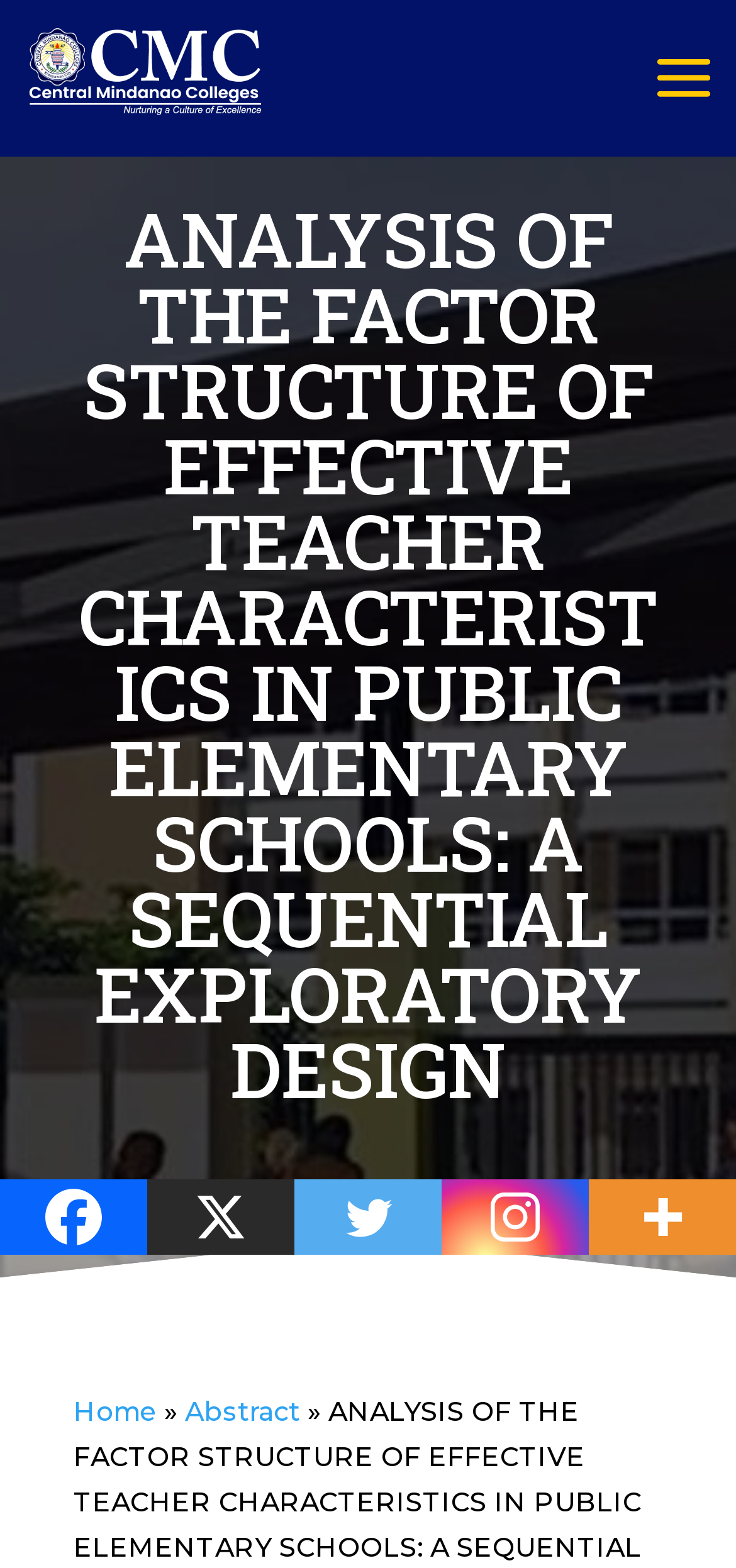How many images are present at the bottom?
Look at the screenshot and respond with a single word or phrase.

2